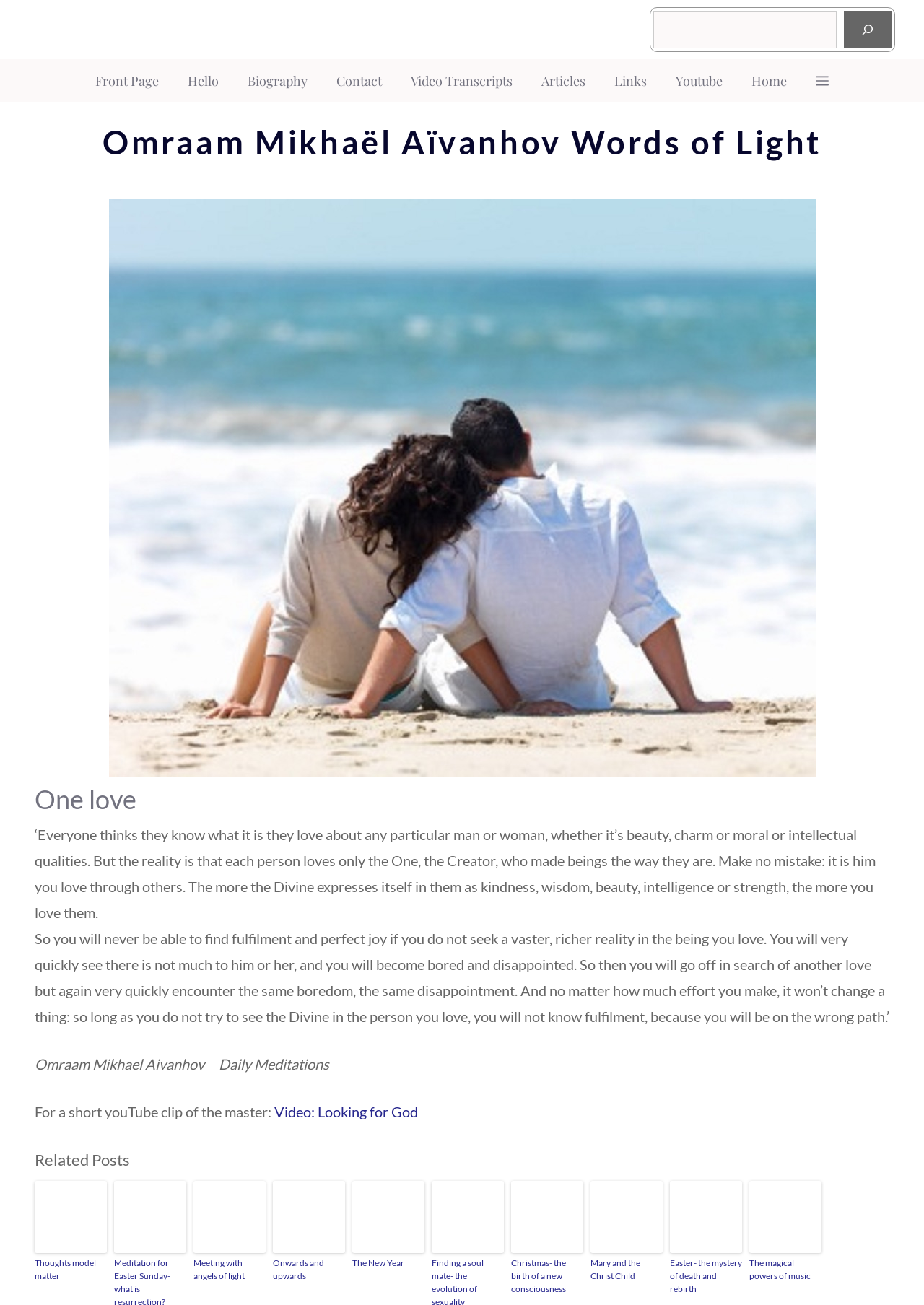Determine the bounding box for the described UI element: "Mary and the Christ Child".

[0.639, 0.963, 0.717, 0.983]